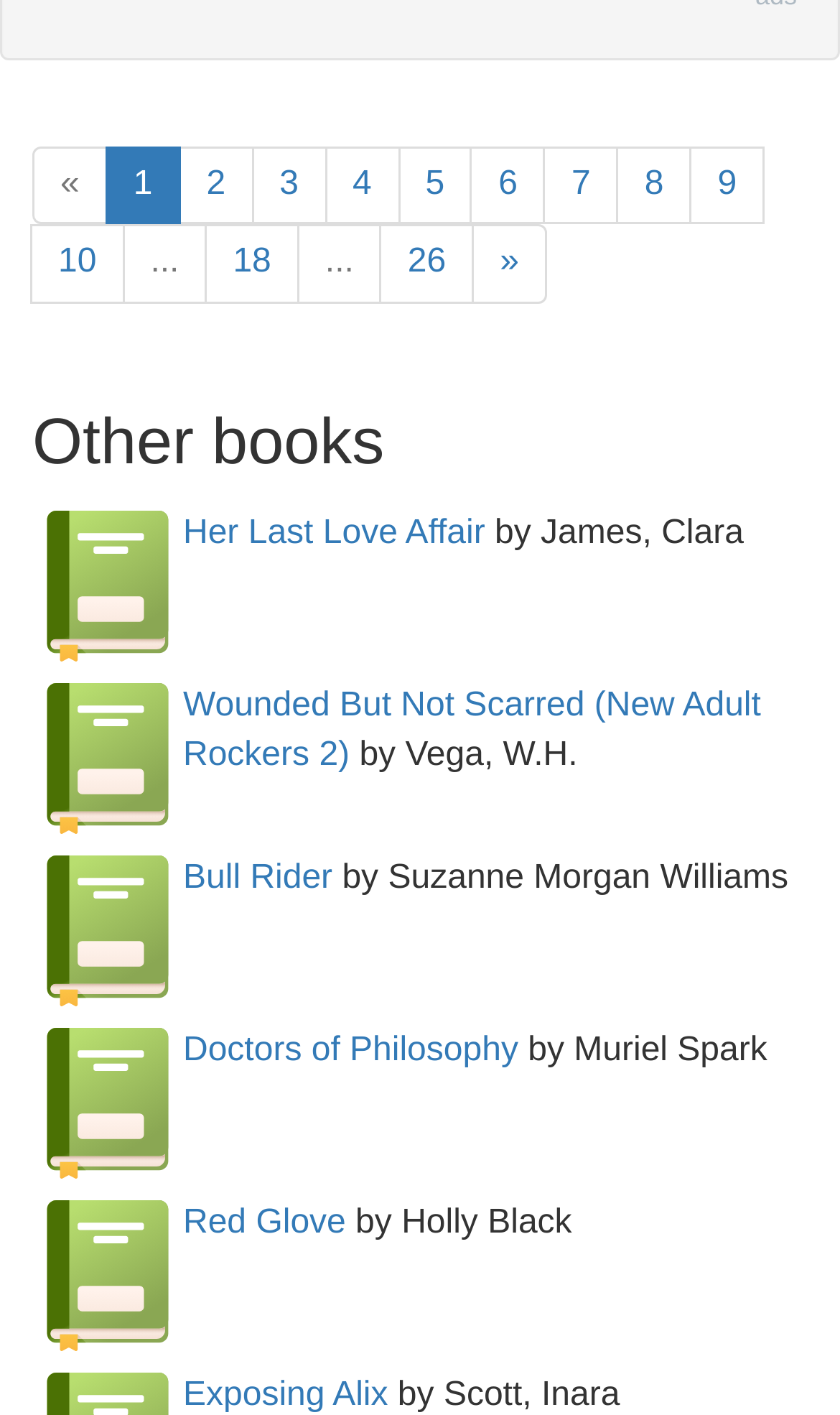Locate the bounding box of the UI element defined by this description: "Doctors of Philosophy". The coordinates should be given as four float numbers between 0 and 1, formatted as [left, top, right, bottom].

[0.218, 0.73, 0.617, 0.756]